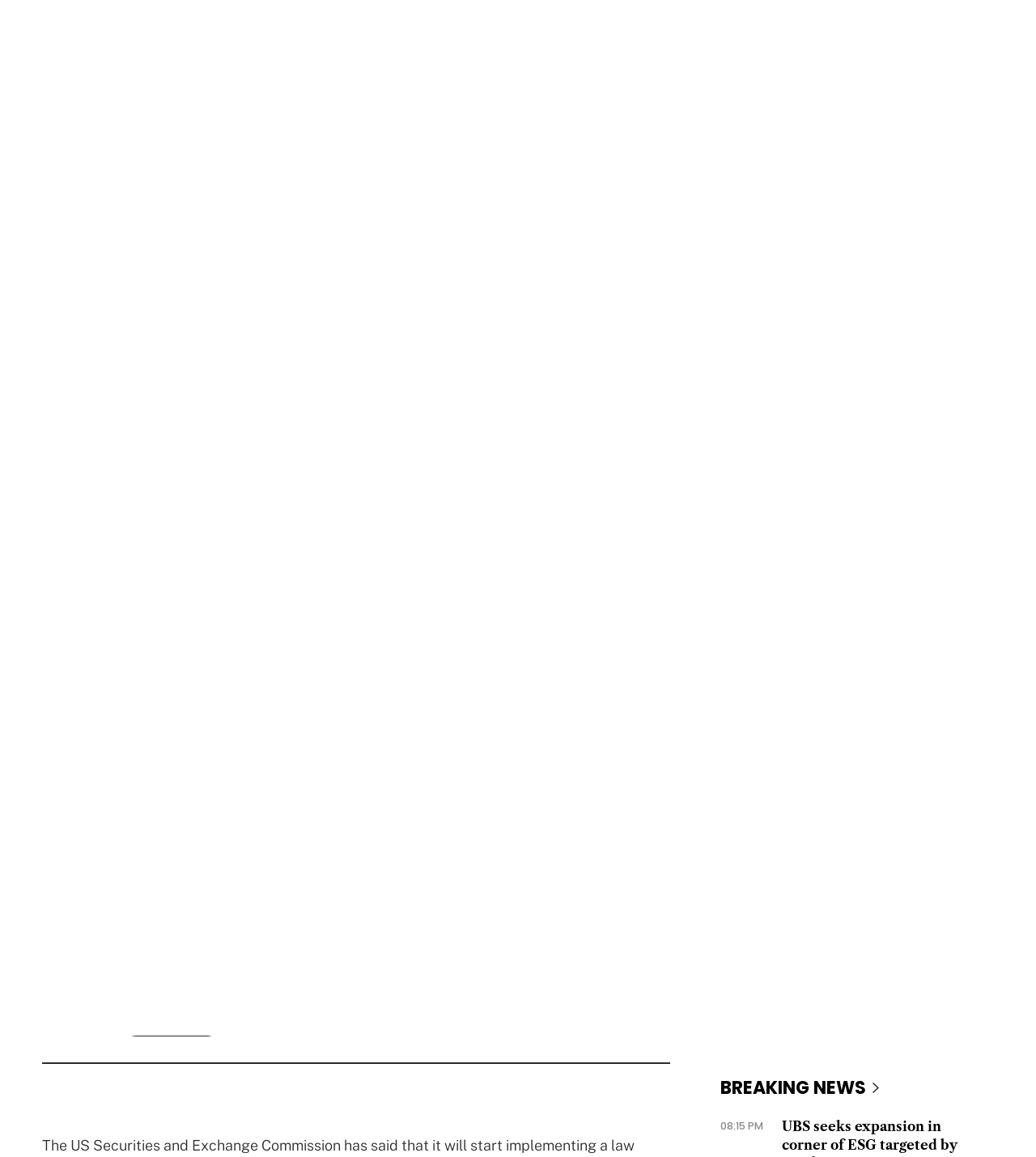Locate the bounding box coordinates of the clickable area to execute the instruction: "View Hong Kong news". Provide the coordinates as four float numbers between 0 and 1, represented as [left, top, right, bottom].

[0.05, 0.233, 0.14, 0.249]